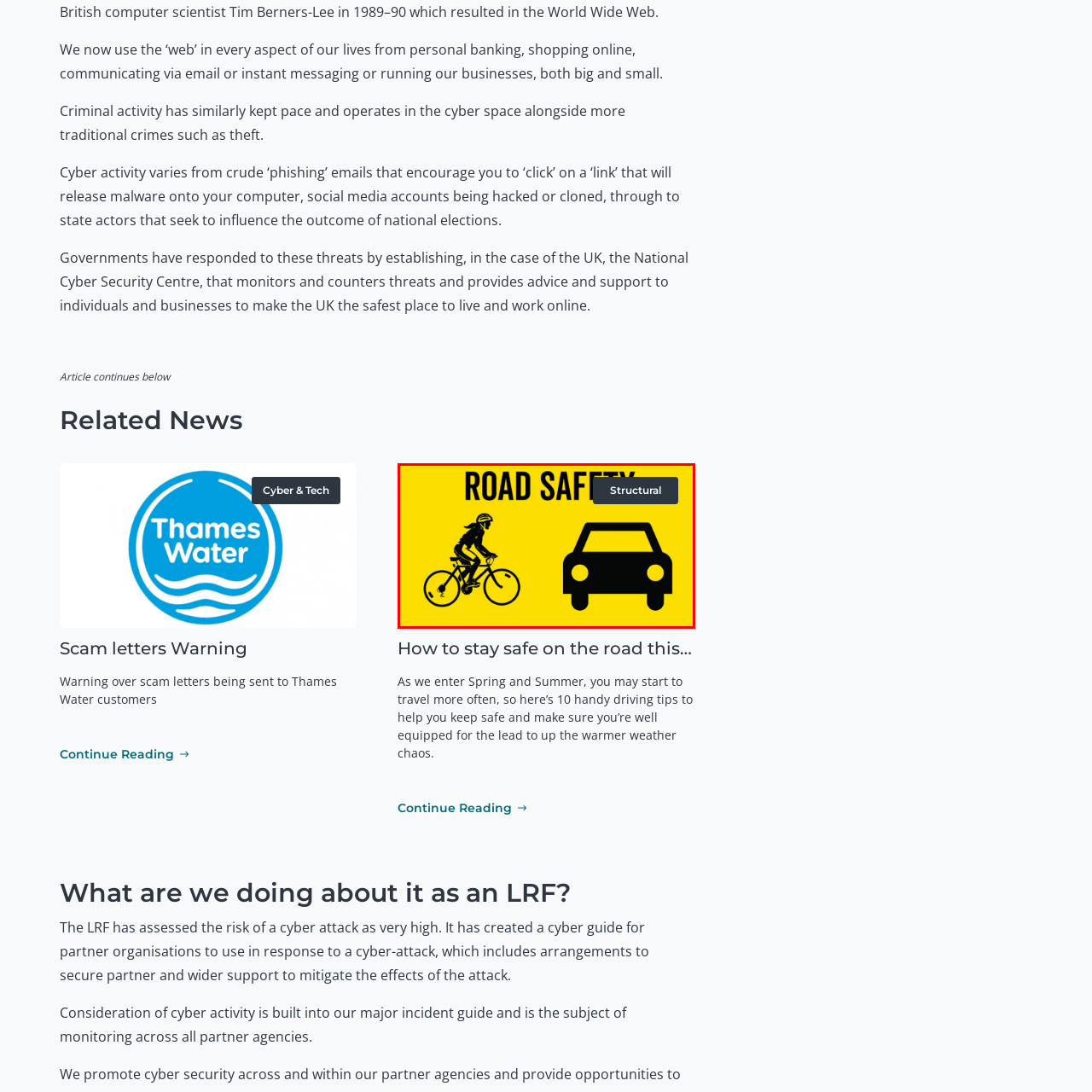What is the cyclist wearing?
Focus on the content inside the red bounding box and offer a detailed explanation.

The image features a cyclist on the left side of the sign, and the cyclist is wearing a helmet, symbolizing the importance of safety gear for cyclists.